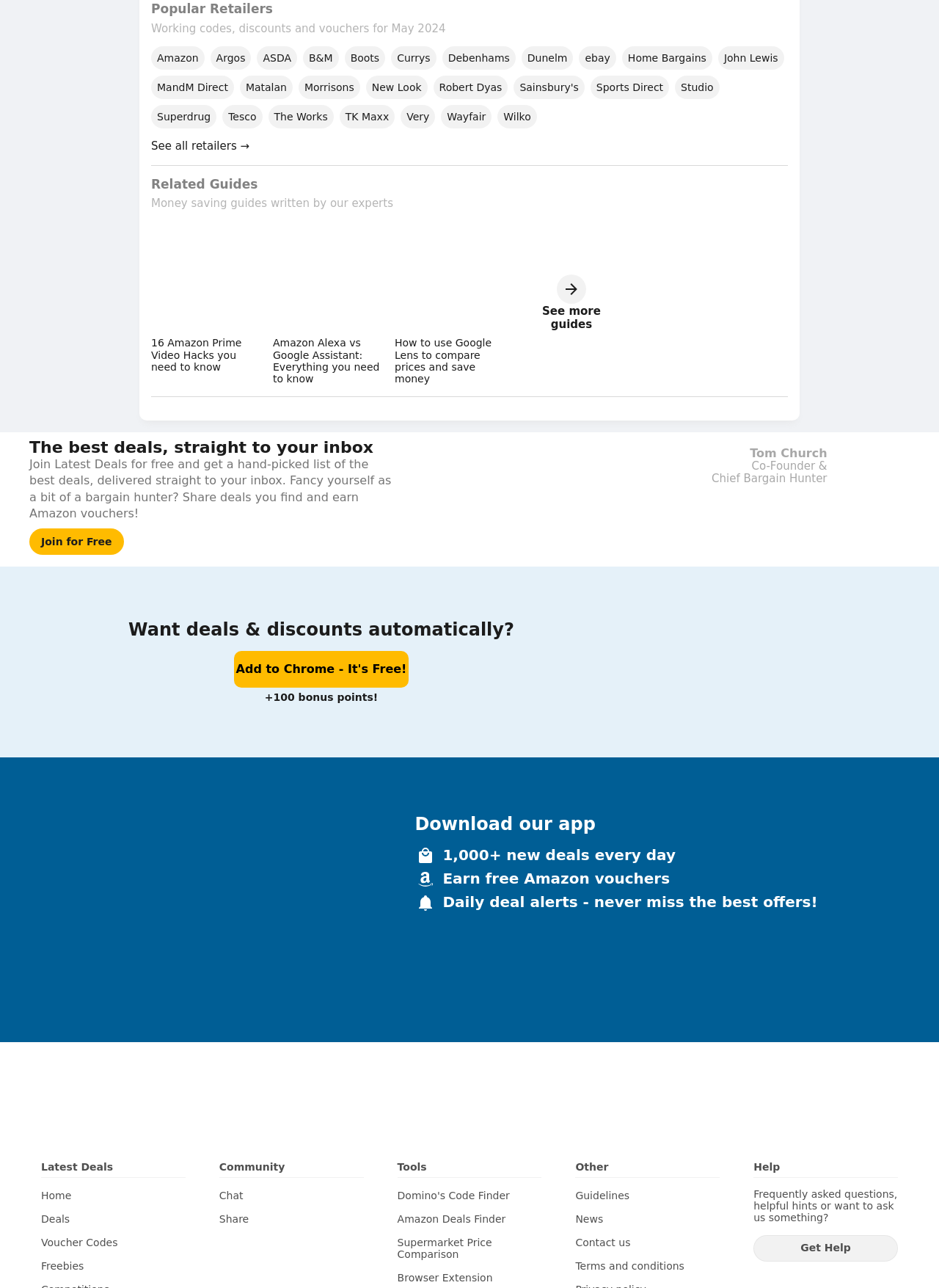How many guides are shown on this page?
Refer to the image and offer an in-depth and detailed answer to the question.

I counted the number of links with guide titles, starting from '16 Amazon Prime Video Hacks you need to know' to 'How to use Google Lens to compare prices and save money', and found 3 guides shown on this page.